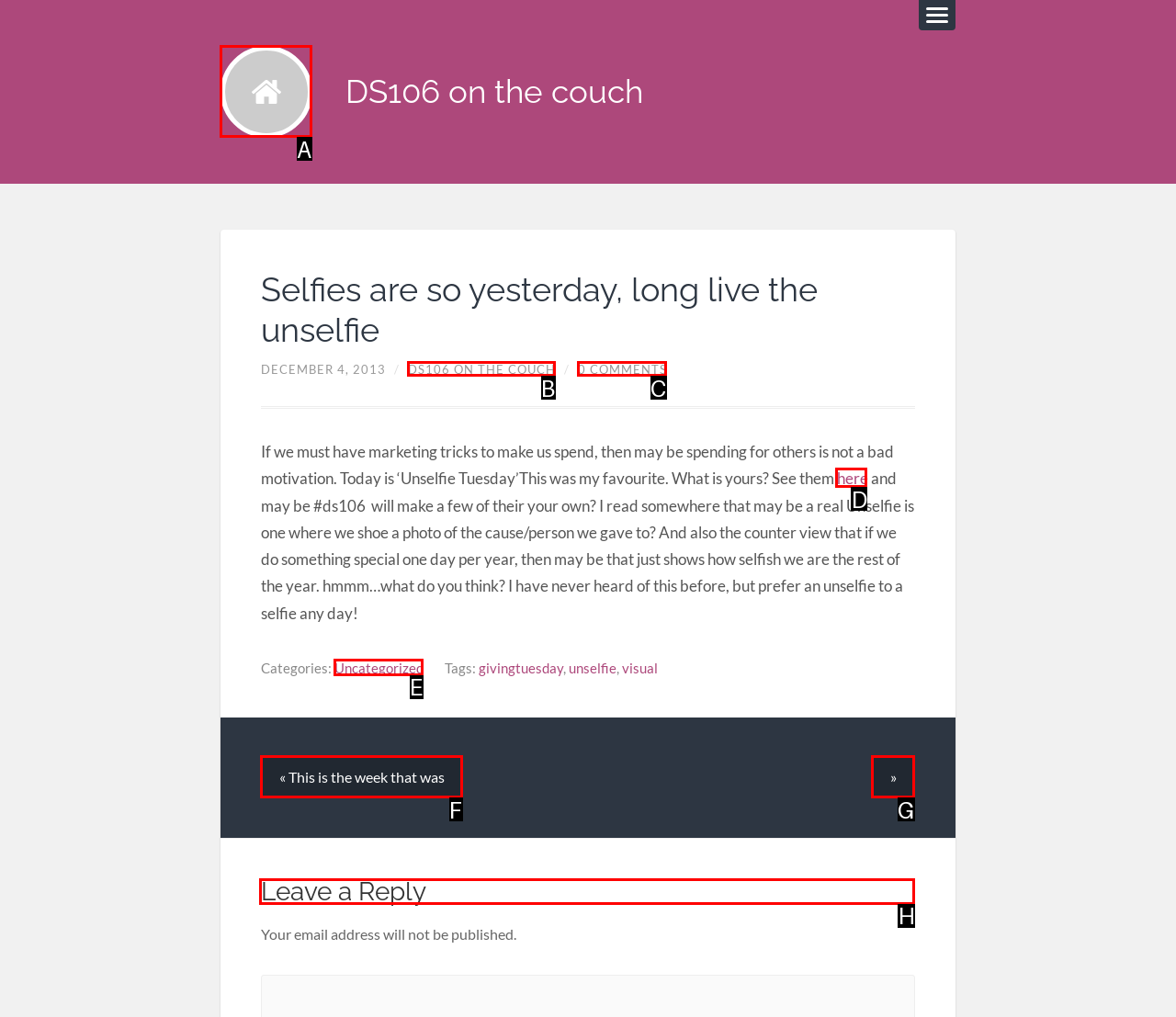Look at the highlighted elements in the screenshot and tell me which letter corresponds to the task: leave a reply.

H